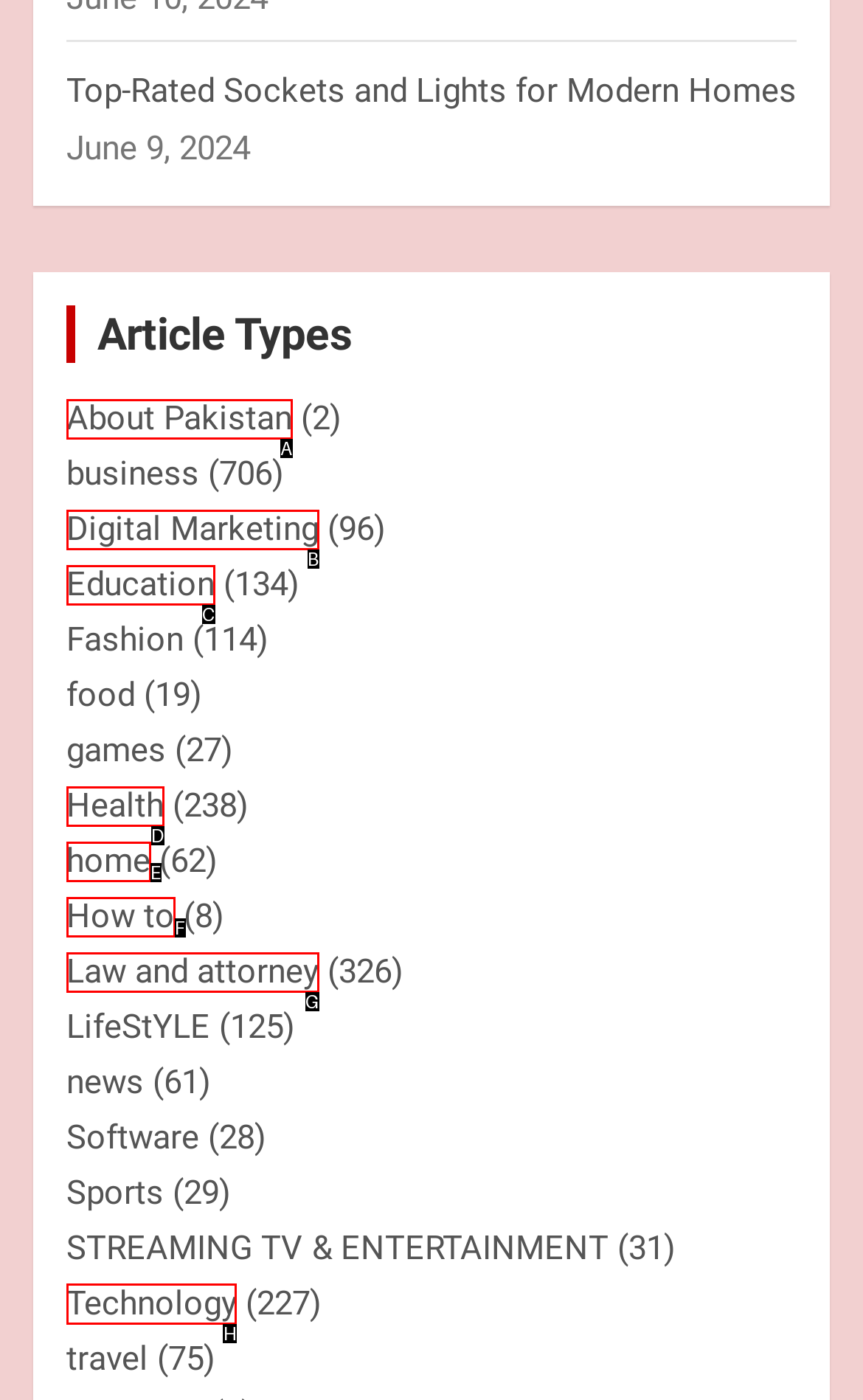Select the correct UI element to complete the task: Read reports on healthcare
Please provide the letter of the chosen option.

None